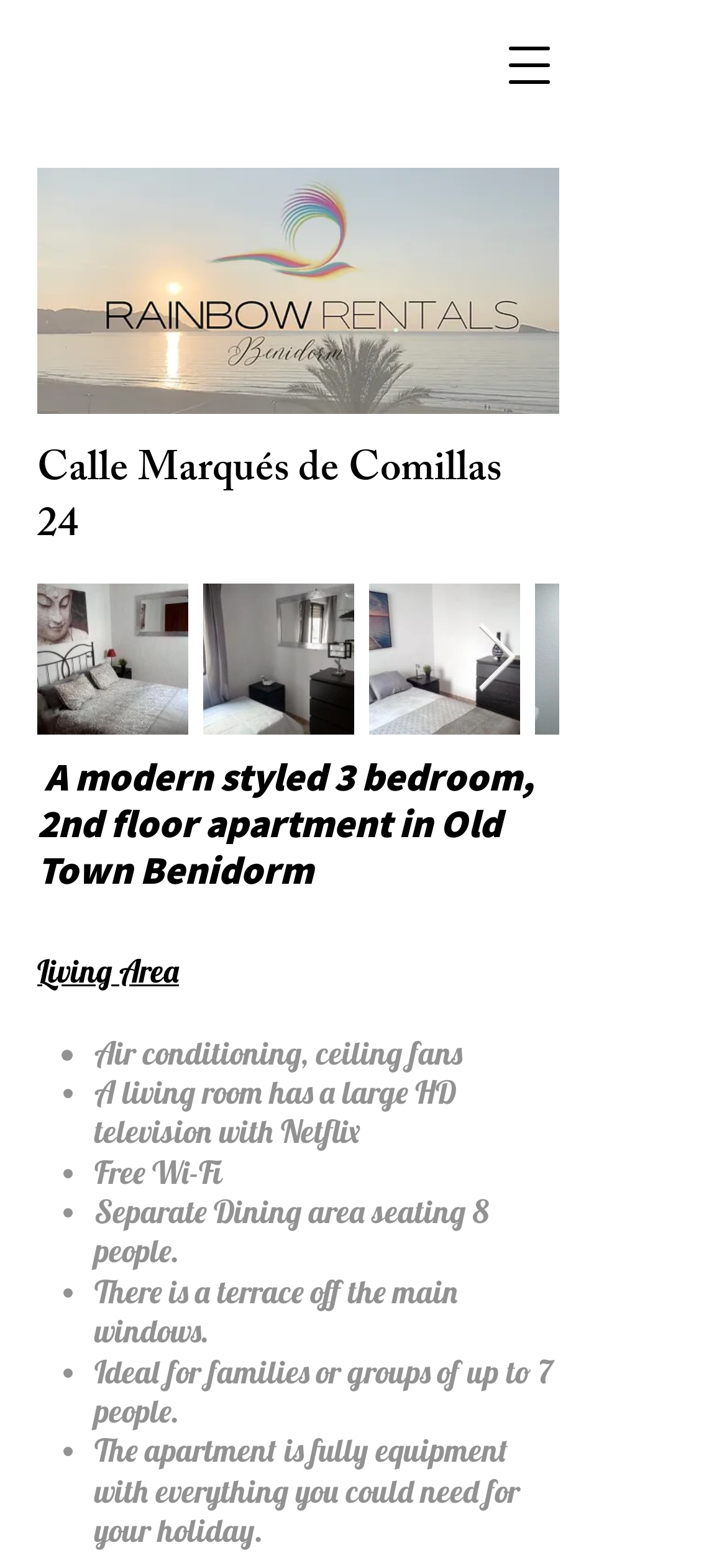Look at the image and give a detailed response to the following question: How many bedrooms does the apartment have?

The webpage describes the apartment as a 'modern styled 3 bedroom, 2nd floor apartment in Old Town Benidorm', indicating that it has 3 bedrooms.